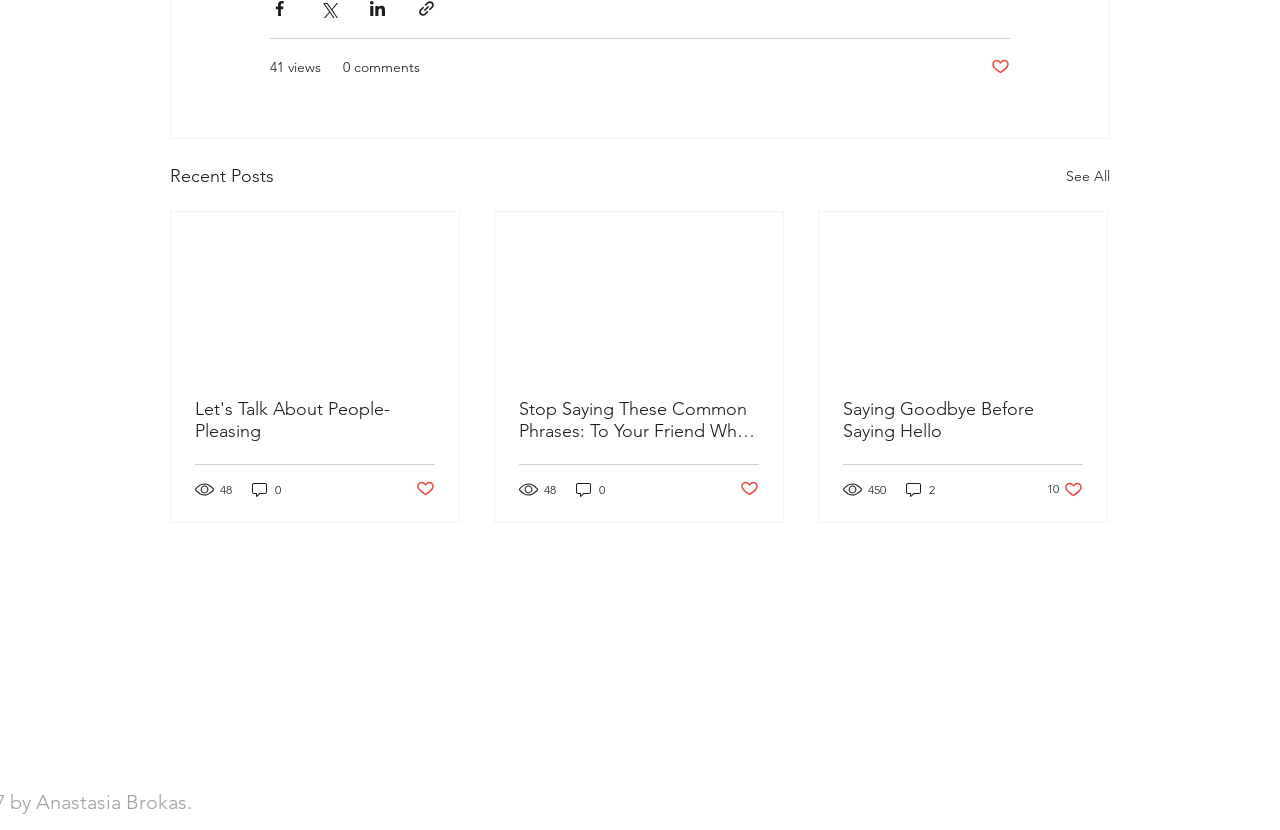Please provide the bounding box coordinates for the element that needs to be clicked to perform the following instruction: "Toggle the search panel". The coordinates should be given as four float numbers between 0 and 1, i.e., [left, top, right, bottom].

None